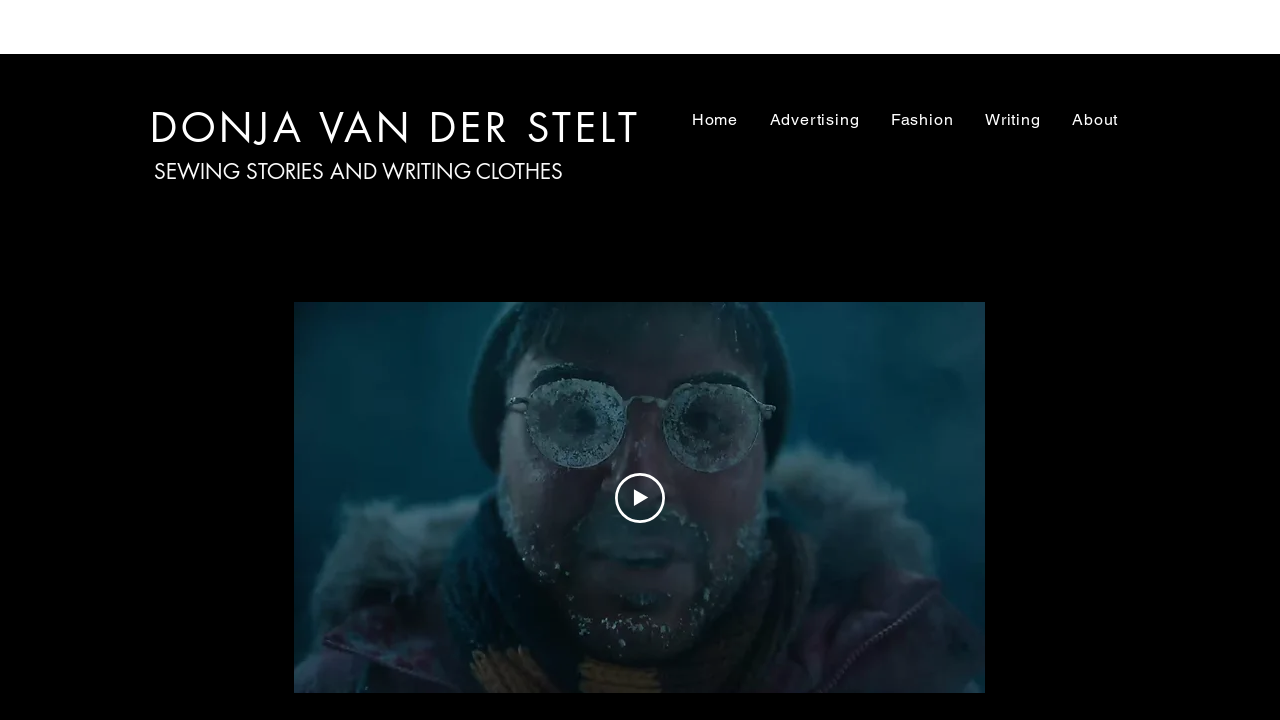Generate a comprehensive description of the contents of the webpage.

The webpage is titled "Chocomel | Donjavanderstelt2" and appears to be a personal website or blog. At the top left, there is a link to the author's name, "DONJA VAN DER STELT". To the right of this link, there is a navigation menu labeled "Site" that contains five links: "Home", "Advertising", "Fashion", "Writing", and "About". These links are arranged horizontally and take up about half of the screen width.

Below the navigation menu, there is a static text element that reads "SEWING STORIES AND WRITING CLOTHES", which suggests that the website may be focused on fashion, writing, or creative pursuits.

The majority of the screen is taken up by a canvas element that contains a video. The video is not playing by default, but there is a "Play video" button located near the center of the video. The button is overlaid on top of the video and contains a small image. The video and button combination takes up most of the screen's real estate, indicating that the video is a central feature of the webpage.